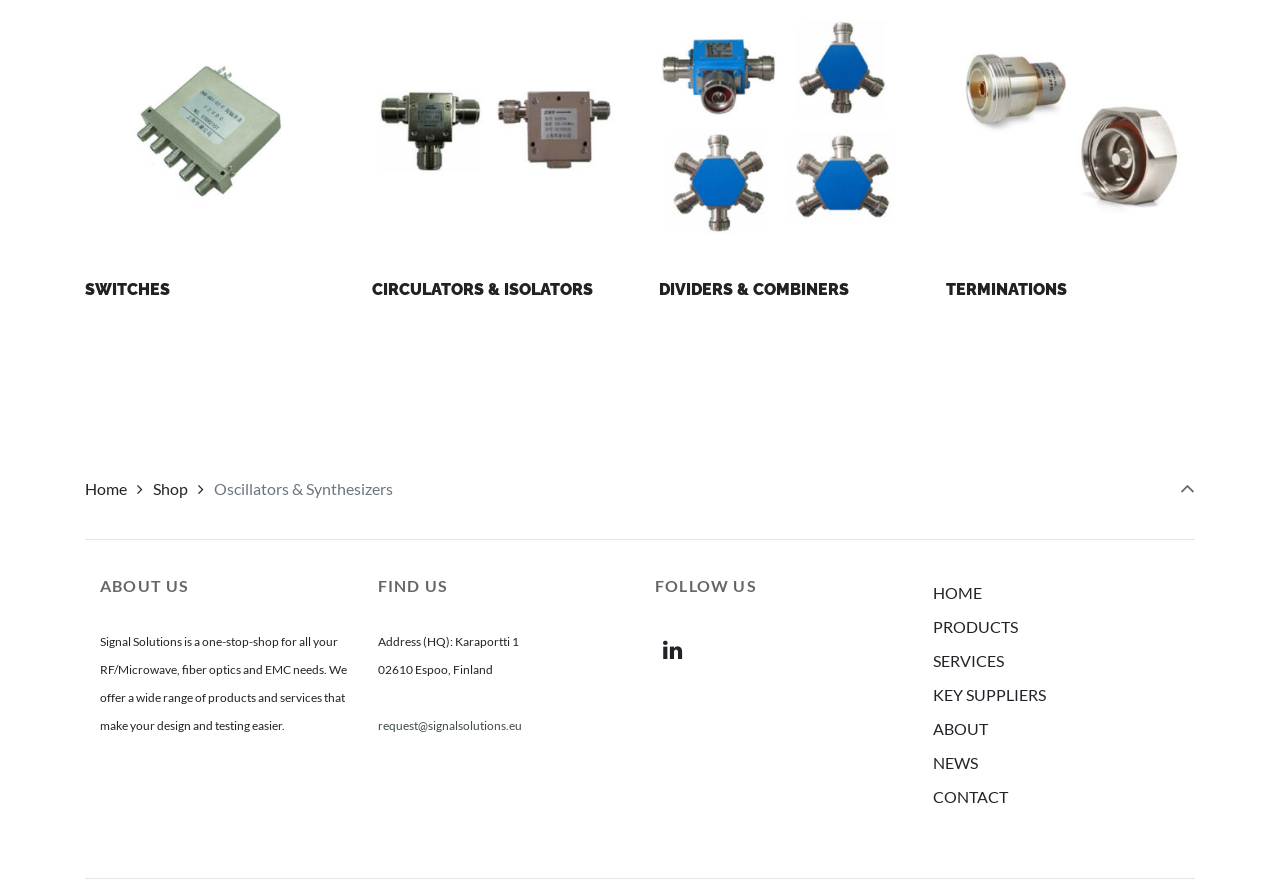Given the following UI element description: "CONTACT", find the bounding box coordinates in the webpage screenshot.

[0.729, 0.889, 0.787, 0.91]